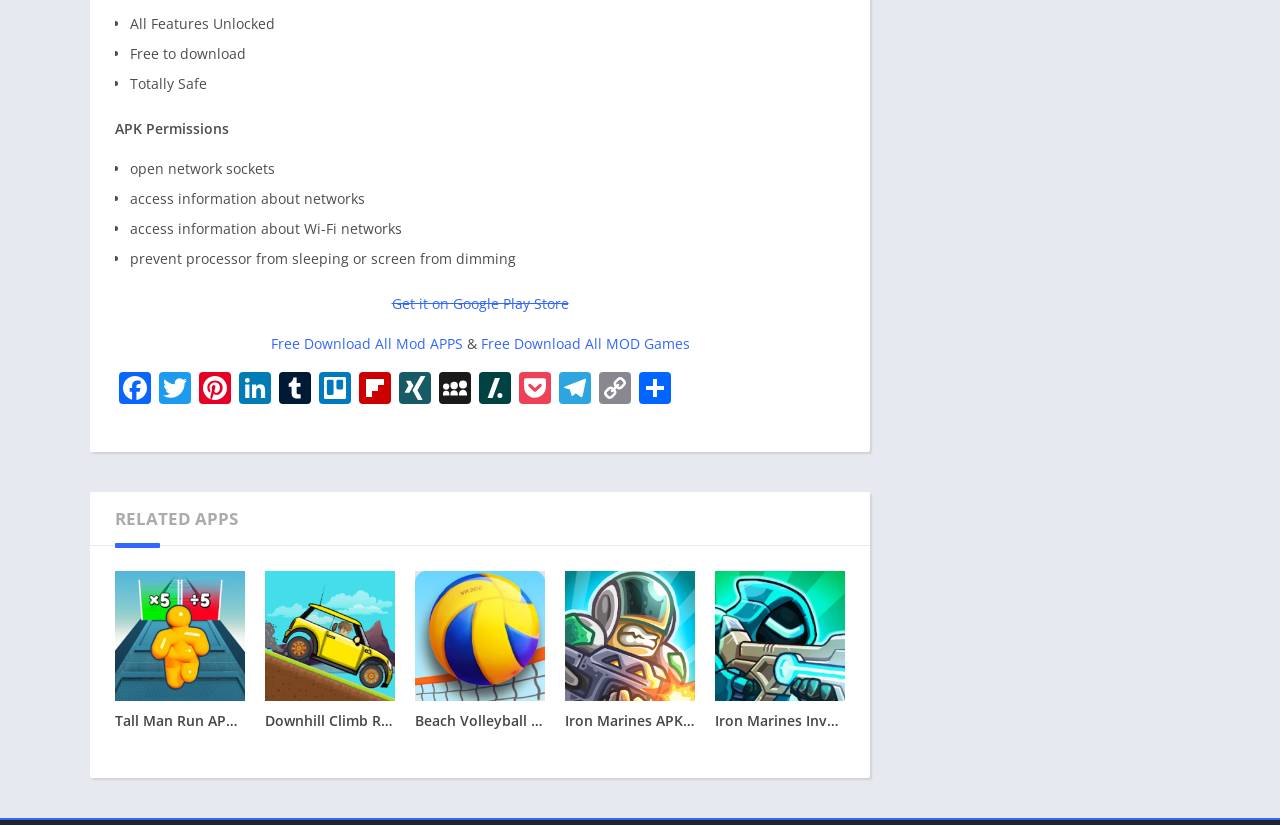Find the bounding box coordinates for the area that should be clicked to accomplish the instruction: "Free Download All Mod APPS".

[0.211, 0.405, 0.361, 0.428]